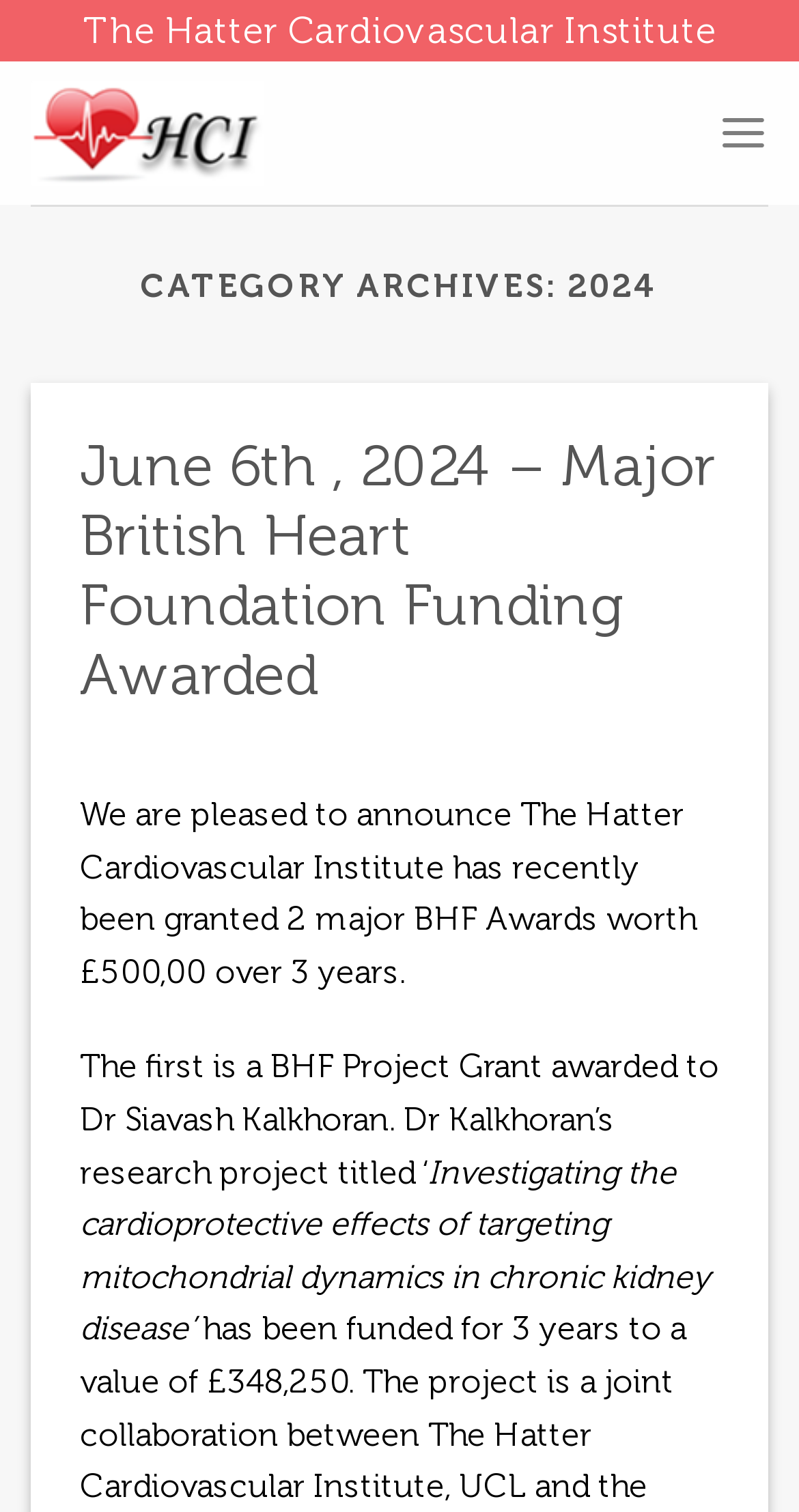What is the research project title of Dr Kalkhoran?
Using the image as a reference, give an elaborate response to the question.

The research project title can be found in the static text element 'Investigating the cardioprotective effects of targeting mitochondrial dynamics in chronic kidney disease' which is located below the text describing Dr Kalkhoran's research project.